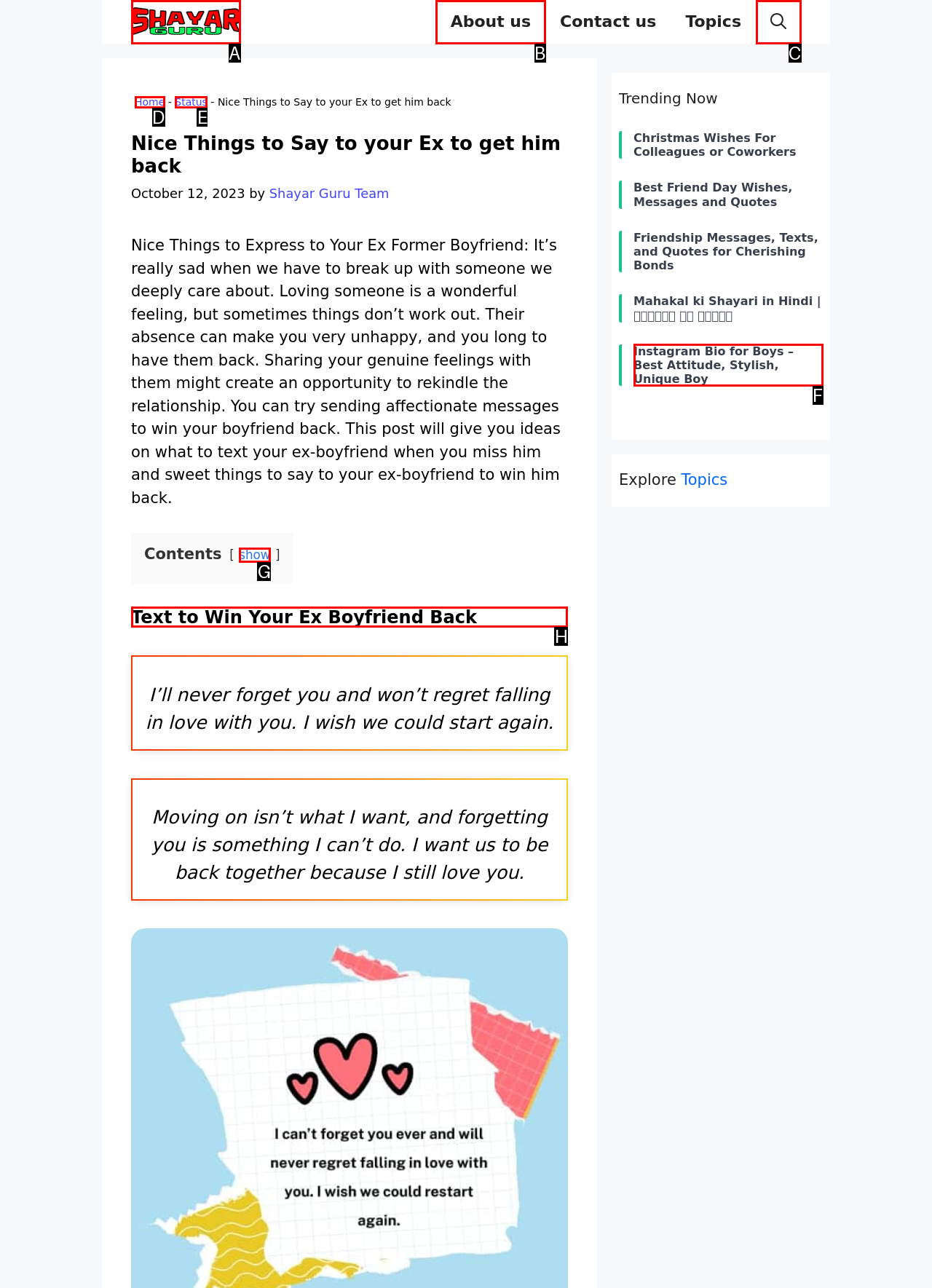Point out which HTML element you should click to fulfill the task: Read the 'Text to Win Your Ex Boyfriend Back' section.
Provide the option's letter from the given choices.

H